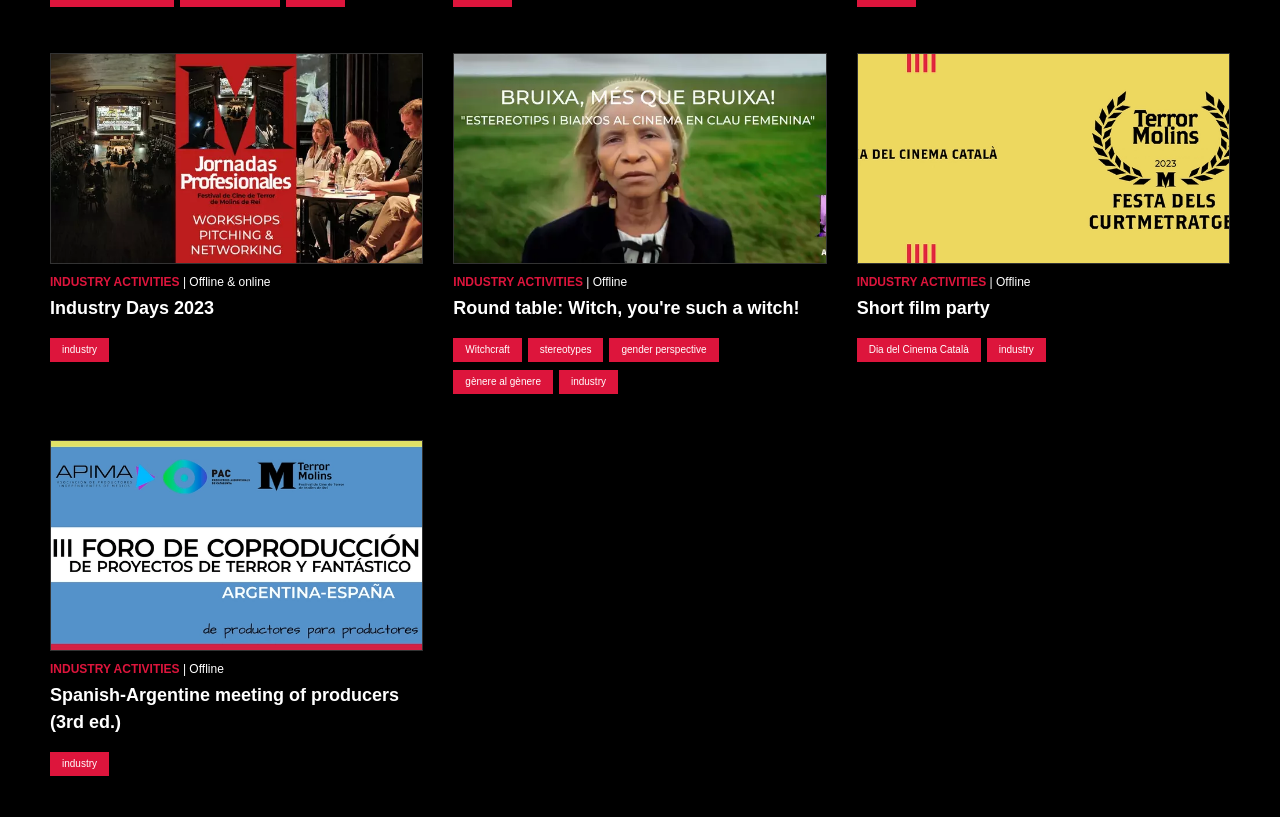Locate the bounding box of the UI element with the following description: "stereotypes".

[0.422, 0.421, 0.462, 0.434]